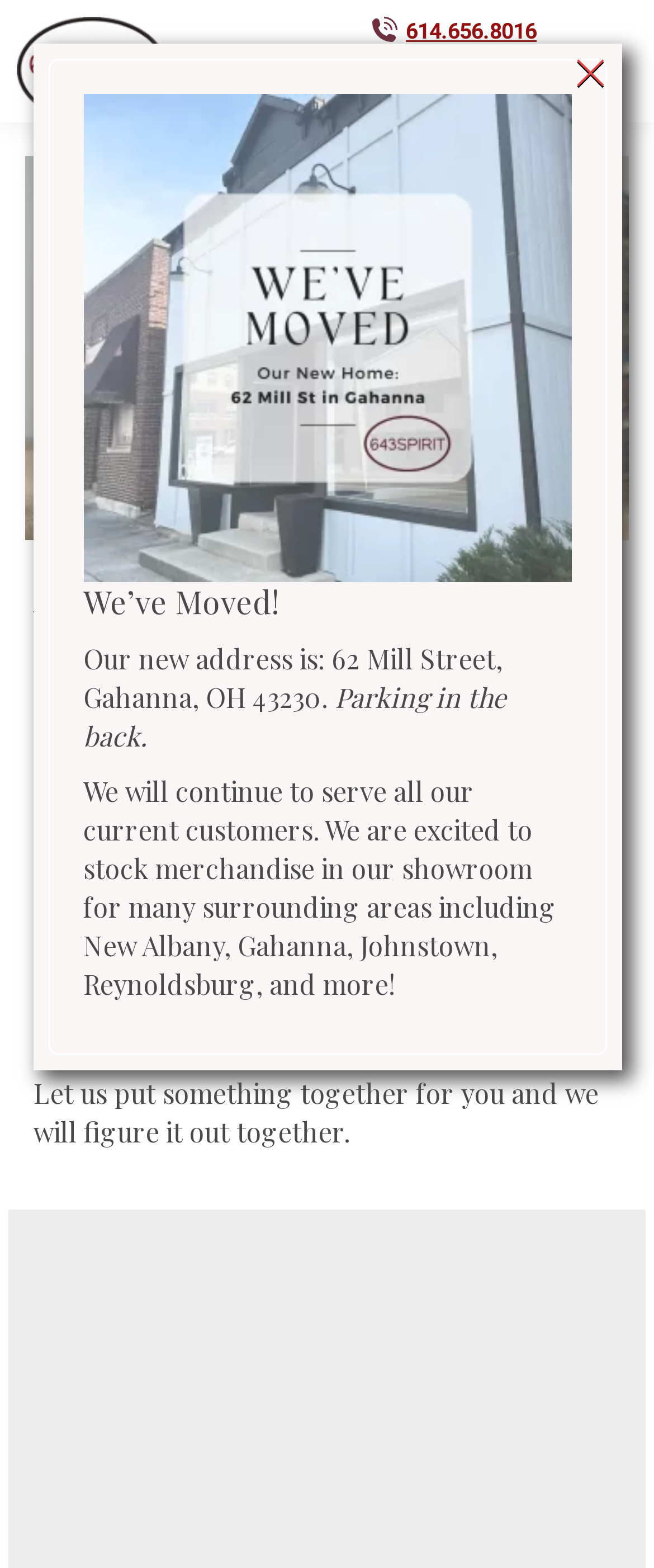What can I do to get a quote?
Give a detailed explanation using the information visible in the image.

I found the call-to-action to get a quote by looking at the section with the heading 'Get A Same Day Quote' and noticing the link below it that says 'Quote'.